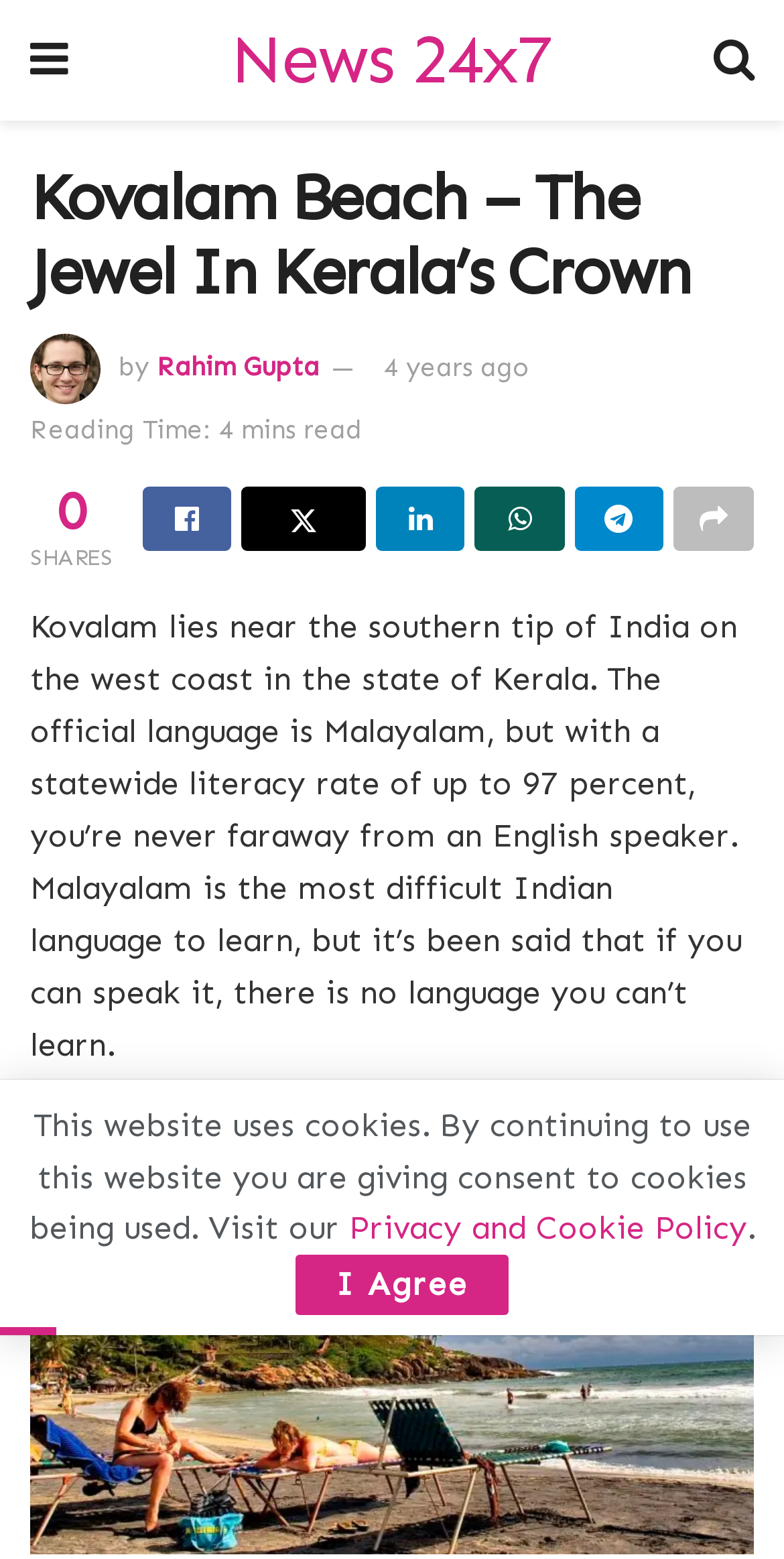Please determine the main heading text of this webpage.

Kovalam Beach – The Jewel In Kerala’s Crown